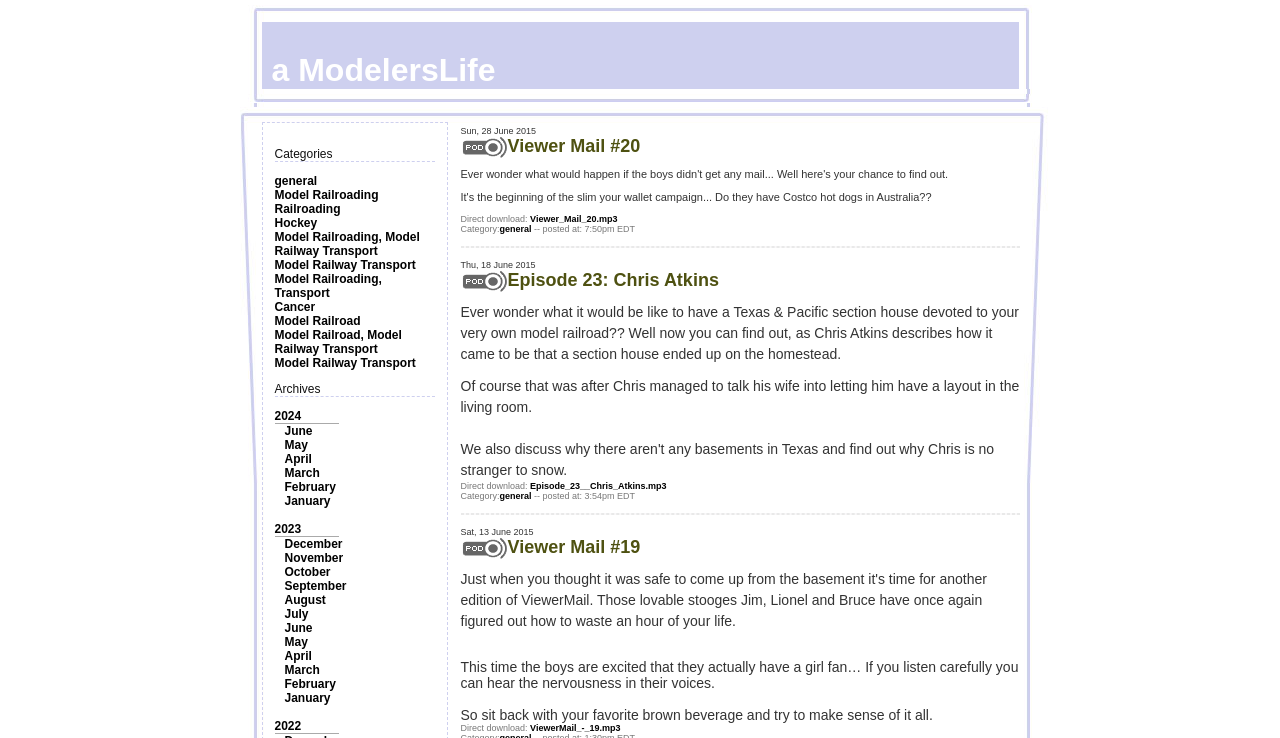Please specify the bounding box coordinates of the region to click in order to perform the following instruction: "Read about 'Episode 23: Chris Atkins'".

[0.396, 0.366, 0.562, 0.393]